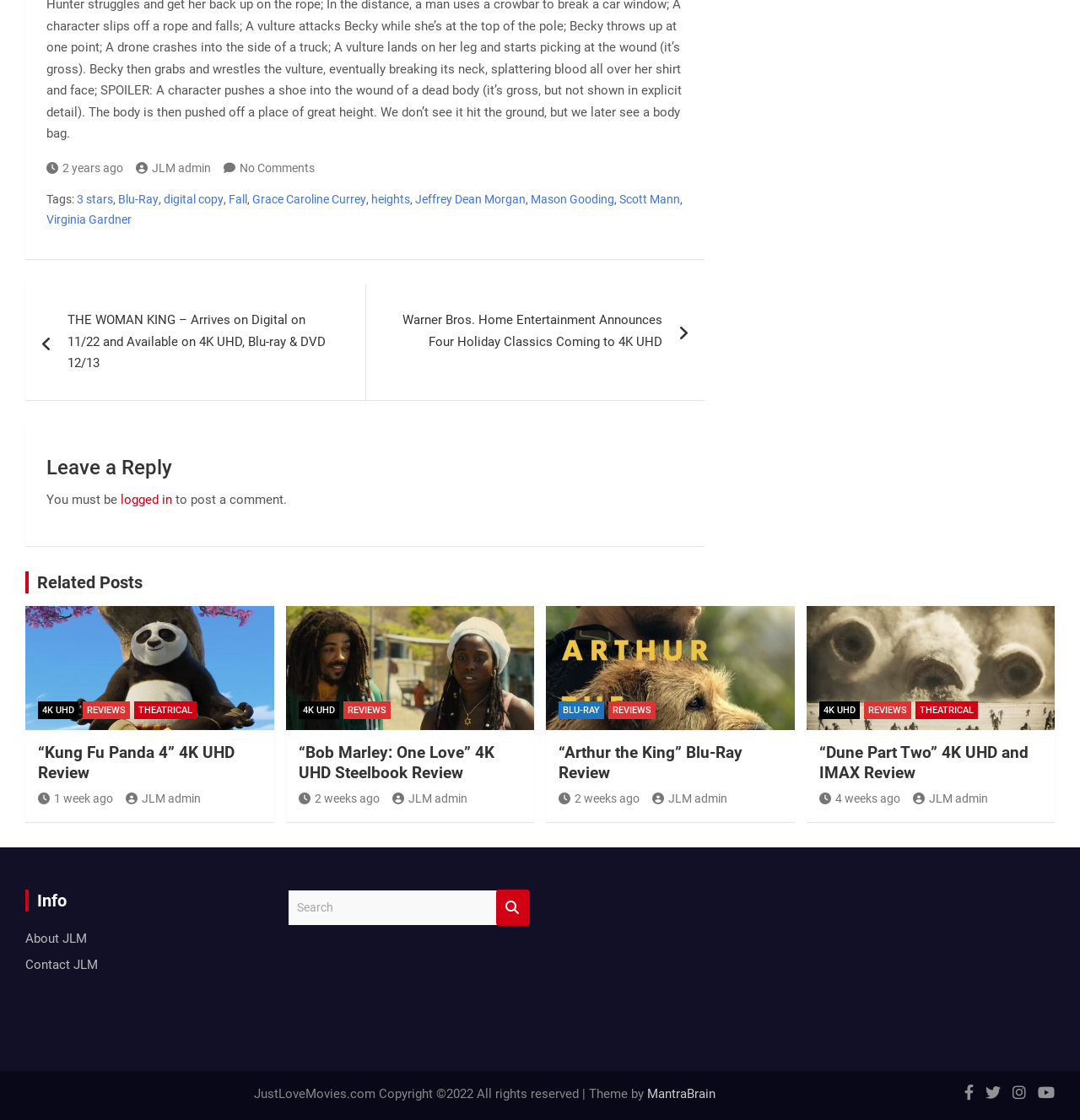Calculate the bounding box coordinates for the UI element based on the following description: "JLM admin". Ensure the coordinates are four float numbers between 0 and 1, i.e., [left, top, right, bottom].

[0.363, 0.707, 0.432, 0.719]